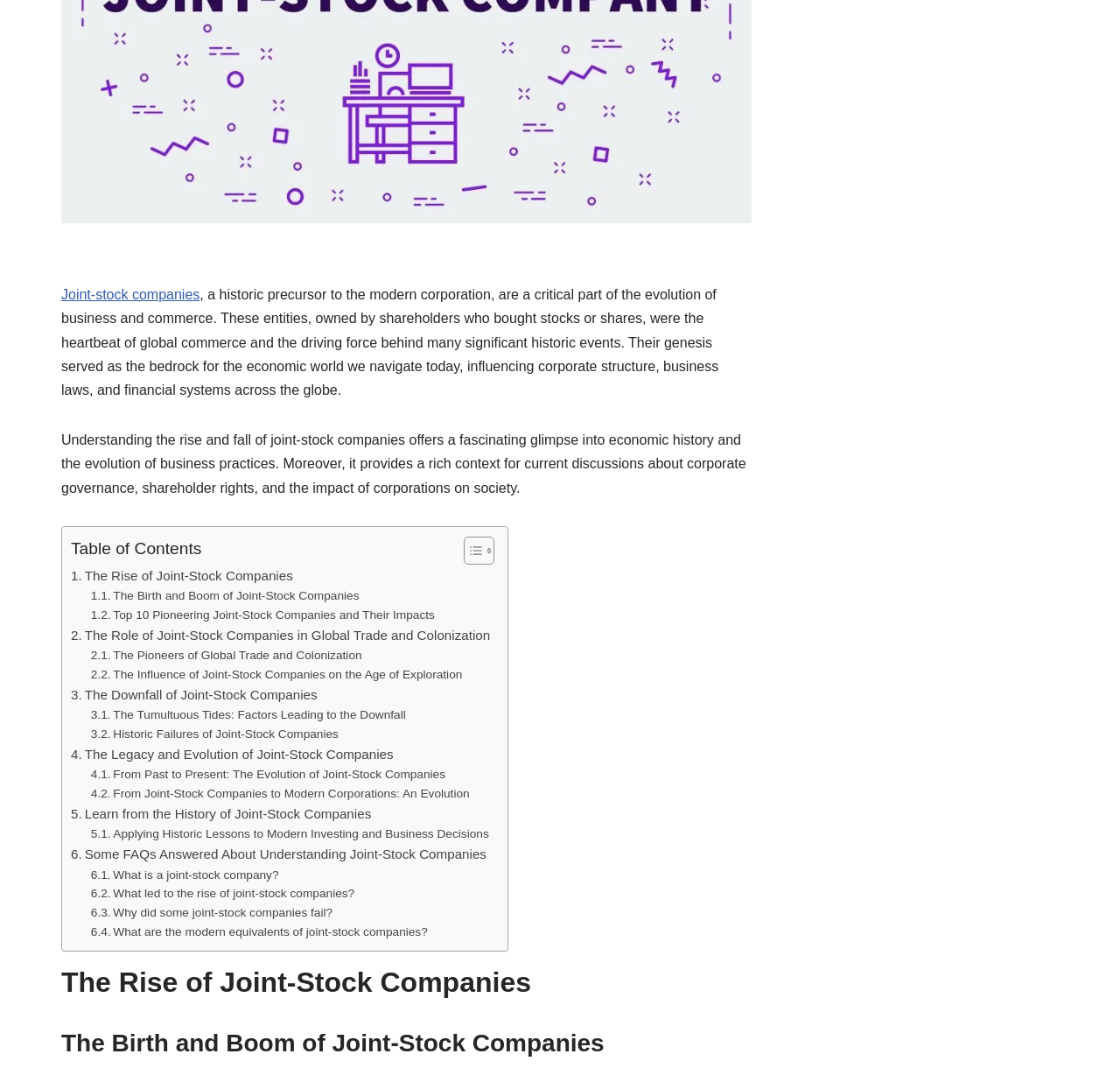Find the bounding box coordinates for the UI element whose description is: "Historic Failures of Joint-Stock Companies". The coordinates should be four float numbers between 0 and 1, in the format [left, top, right, bottom].

[0.081, 0.679, 0.302, 0.697]